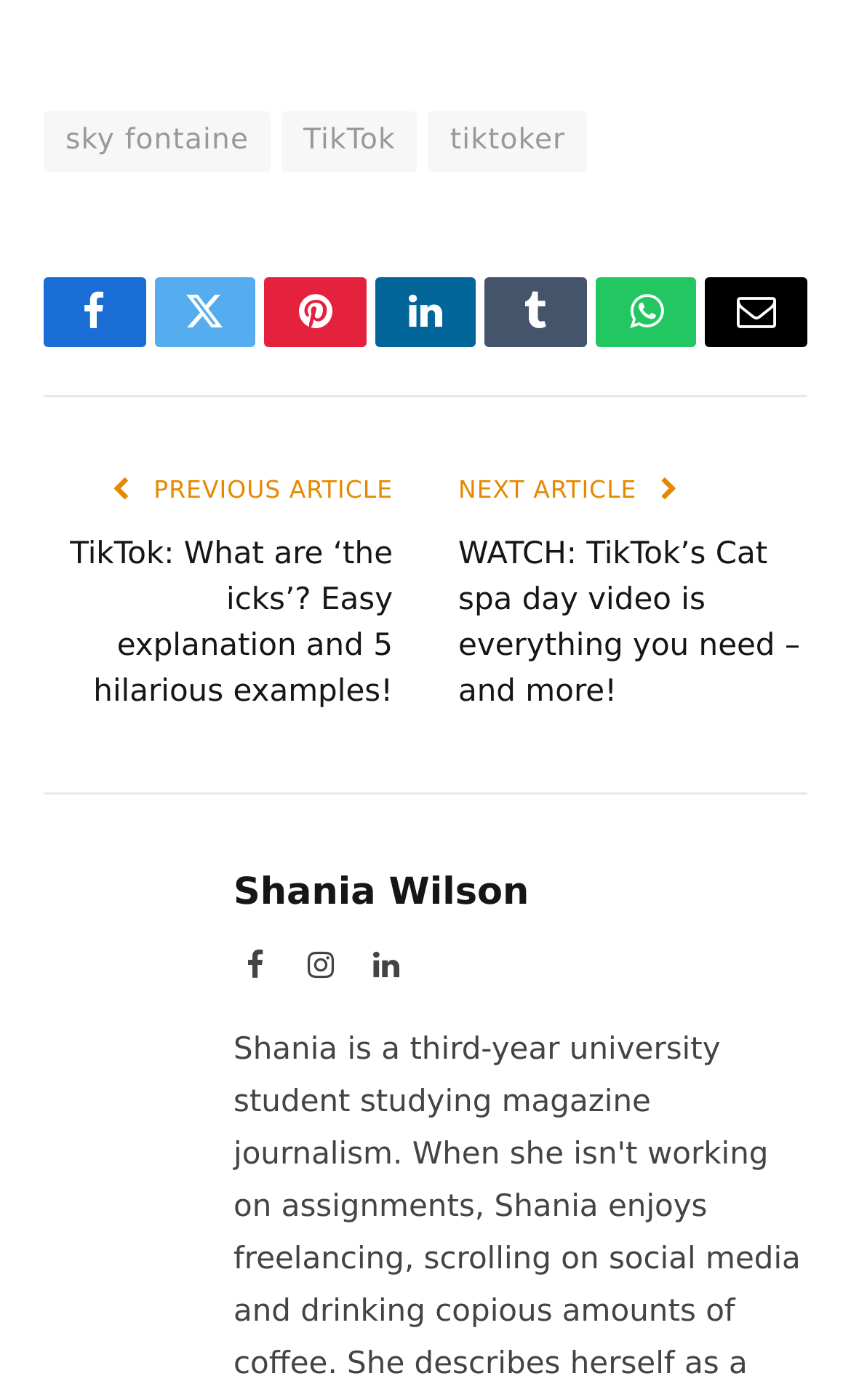Locate the bounding box coordinates of the clickable area needed to fulfill the instruction: "View related products".

None